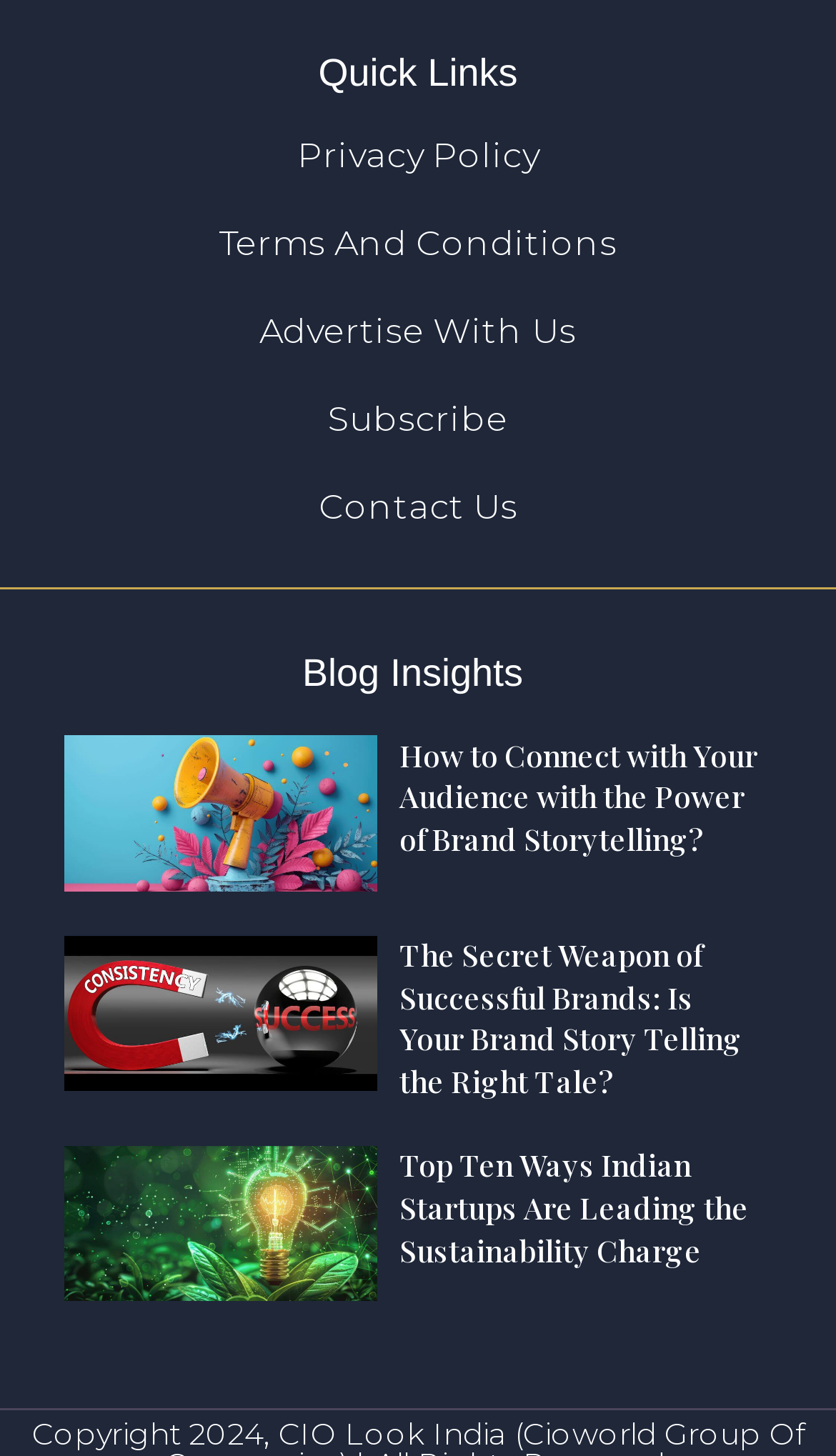Please find and report the bounding box coordinates of the element to click in order to perform the following action: "Click on 'Privacy Policy'". The coordinates should be expressed as four float numbers between 0 and 1, in the format [left, top, right, bottom].

[0.0, 0.092, 1.0, 0.121]